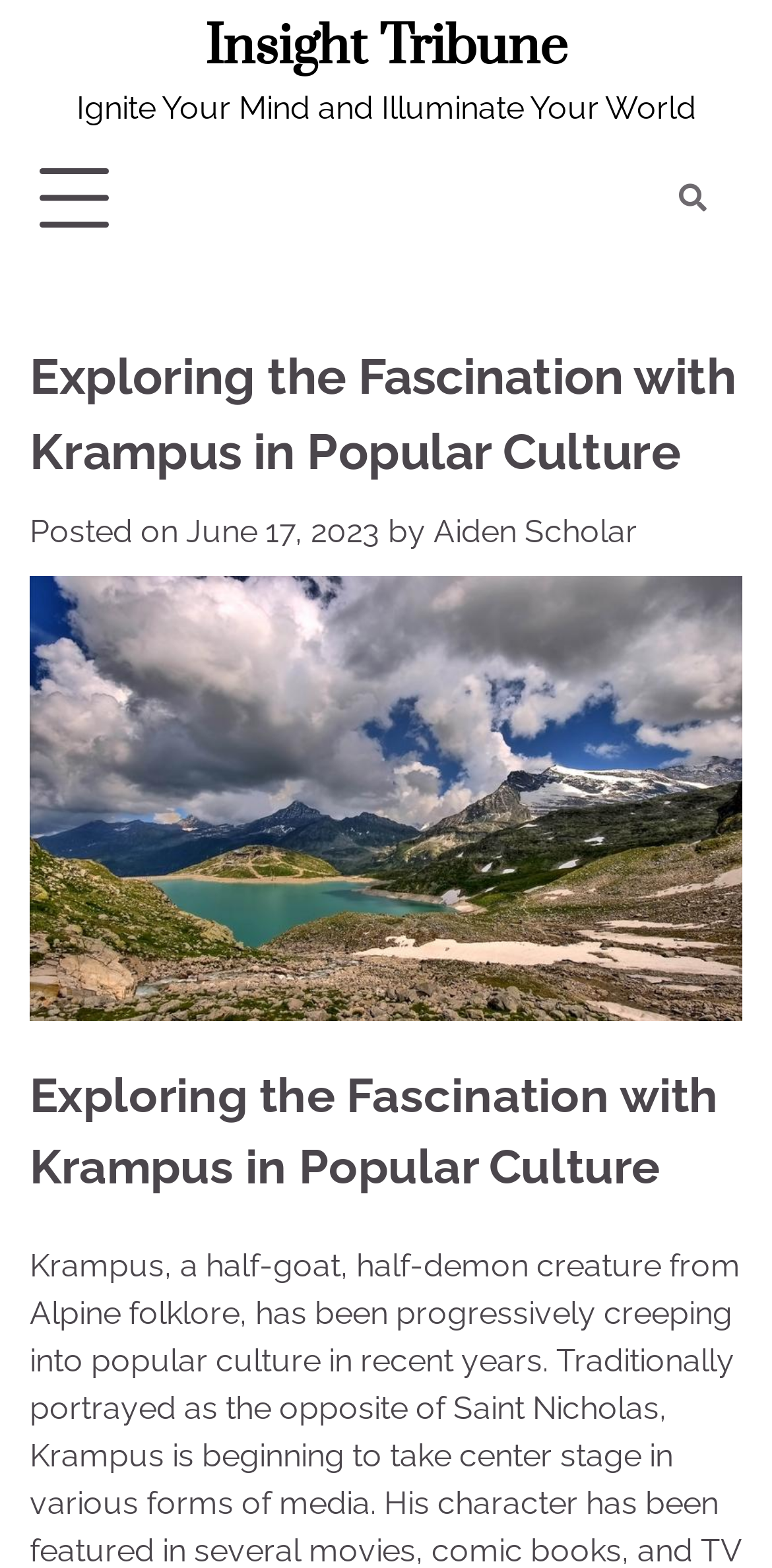Please determine the bounding box coordinates, formatted as (top-left x, top-left y, bottom-right x, bottom-right y), with all values as floating point numbers between 0 and 1. Identify the bounding box of the region described as: June 17, 2023

[0.241, 0.327, 0.492, 0.351]